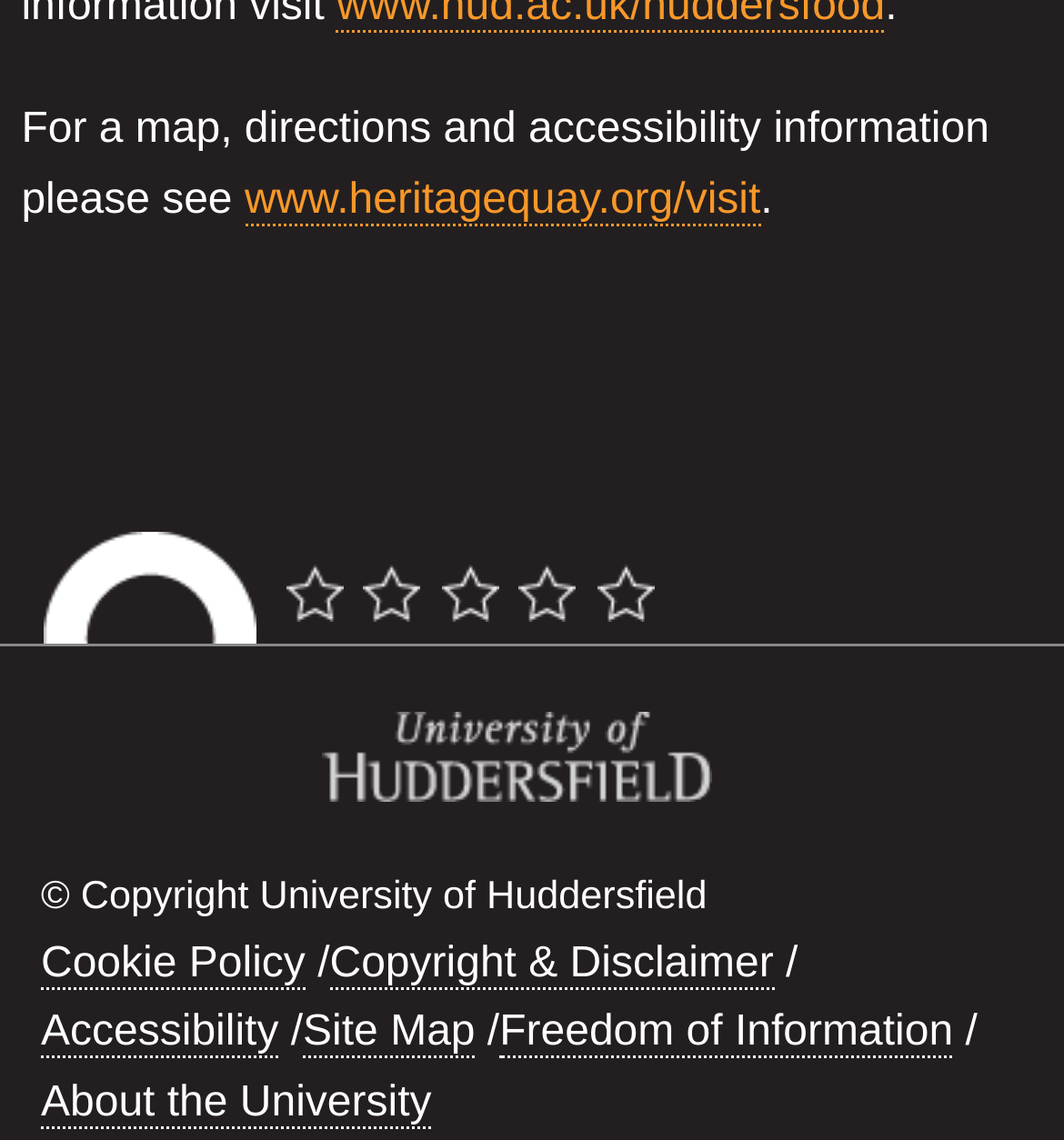Please identify the bounding box coordinates of the element's region that I should click in order to complete the following instruction: "read the copyright information". The bounding box coordinates consist of four float numbers between 0 and 1, i.e., [left, top, right, bottom].

[0.038, 0.767, 0.665, 0.805]